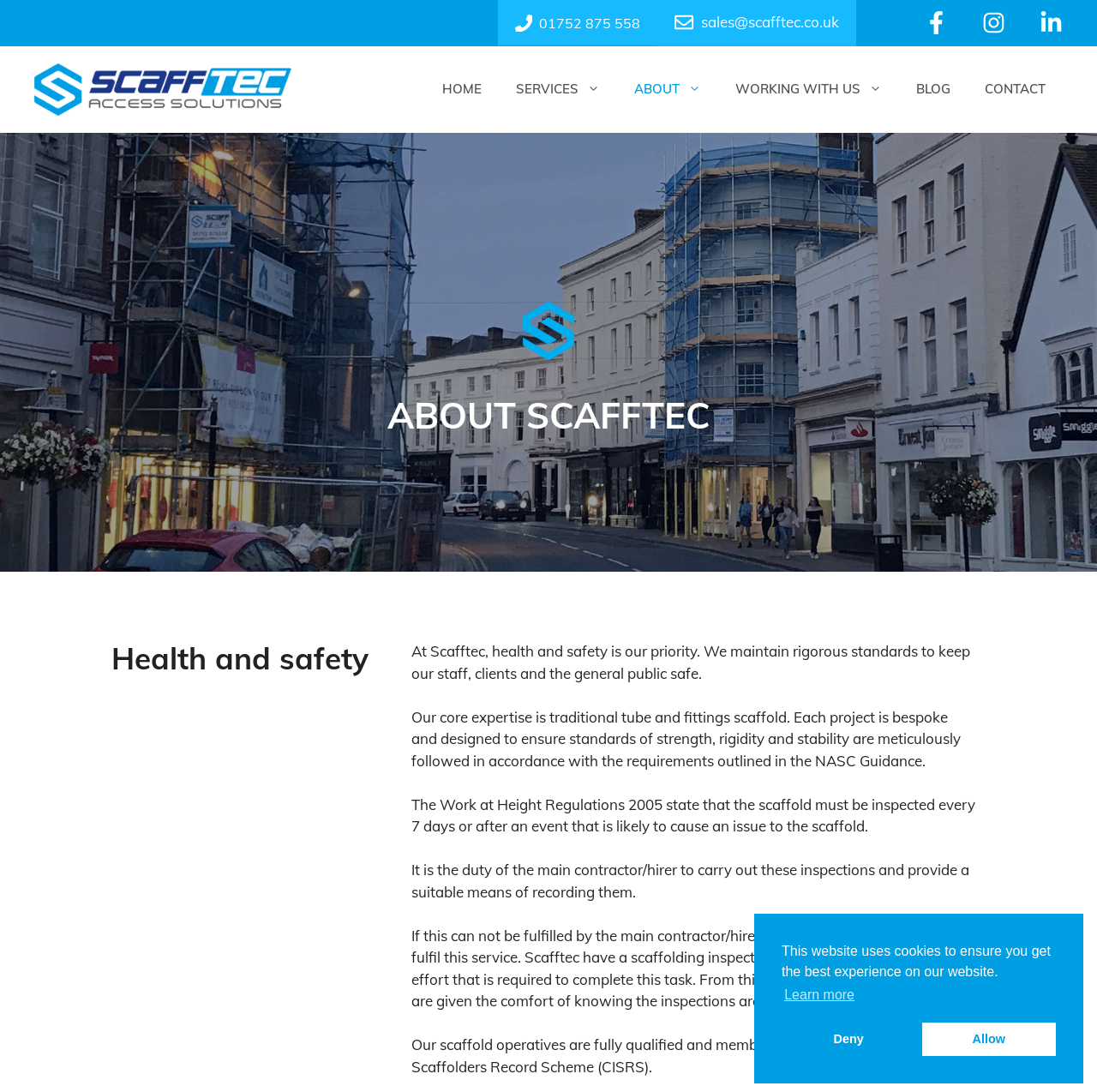What is the qualification of Scafftec's scaffold operatives?
Provide a short answer using one word or a brief phrase based on the image.

CISRS